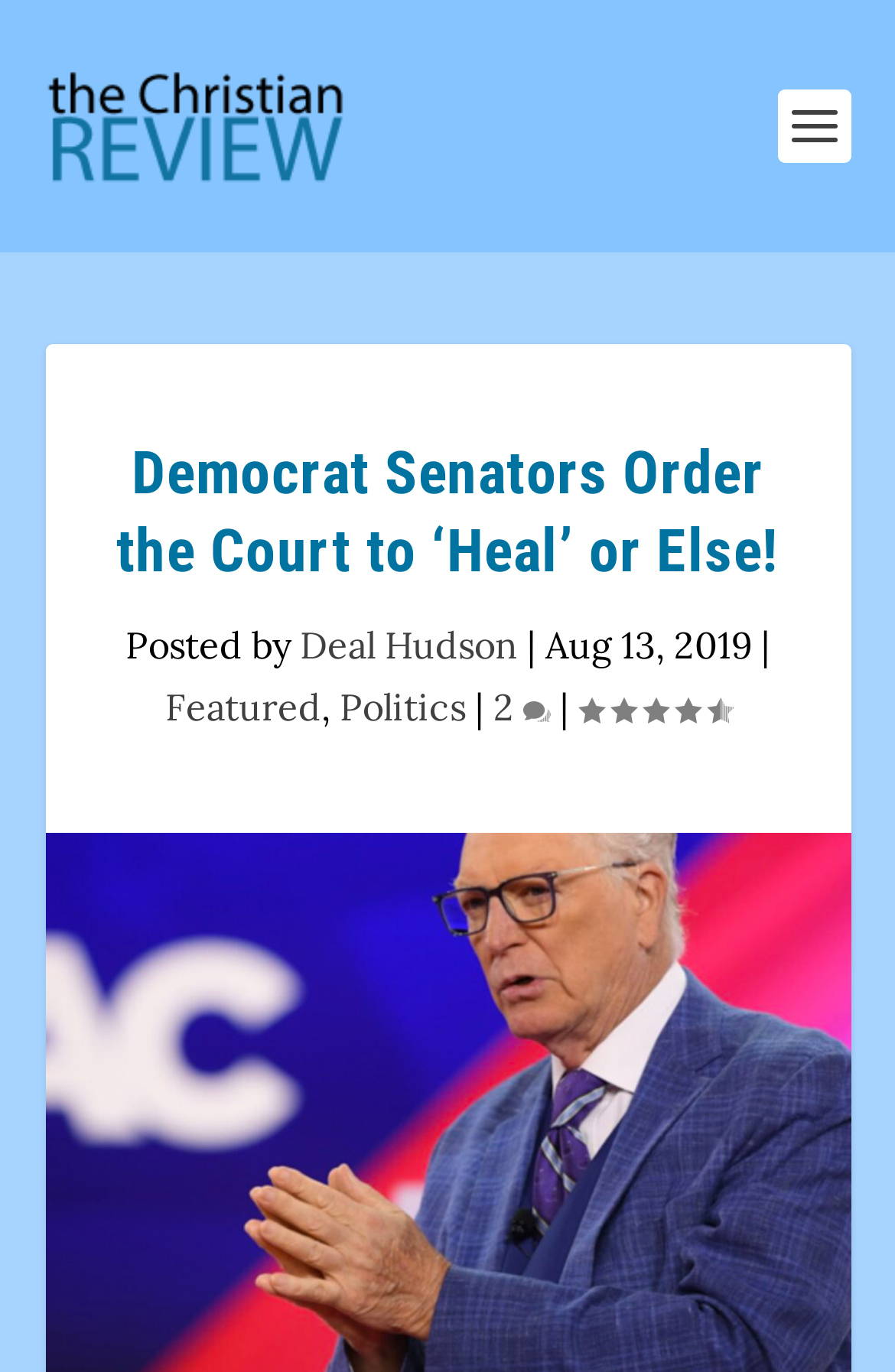How many comments are there on this article?
Based on the visual information, provide a detailed and comprehensive answer.

I found the comment count by looking at the link with the text '2 ' which is accompanied by a generic element with the description 'comment count', indicating that there are 2 comments on this article.